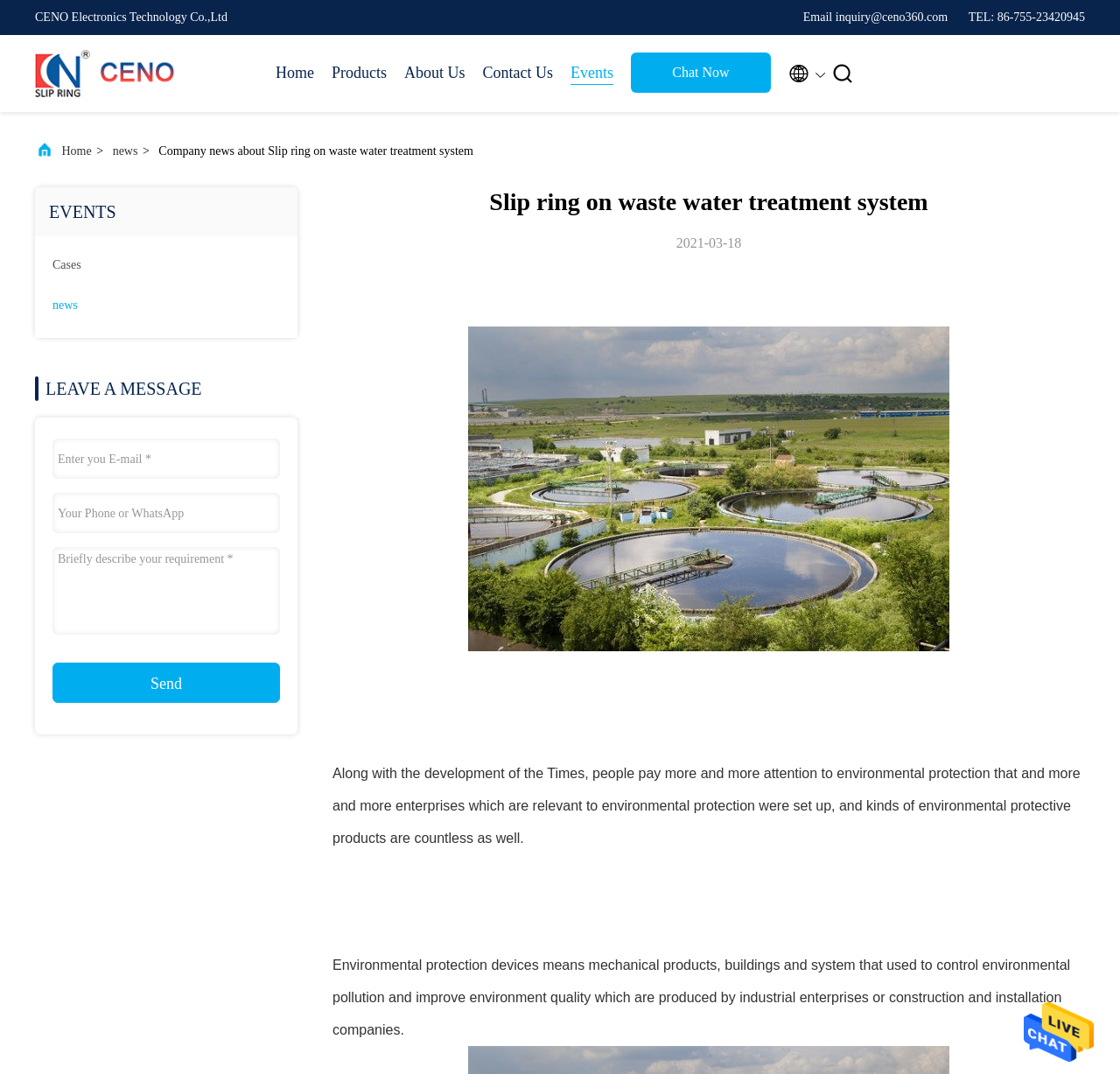Please provide a detailed answer to the question below by examining the image:
What is the purpose of environmental protection devices?

I found the purpose of environmental protection devices by reading the static text element that explains their function, which is to control environmental pollution and improve environment quality.